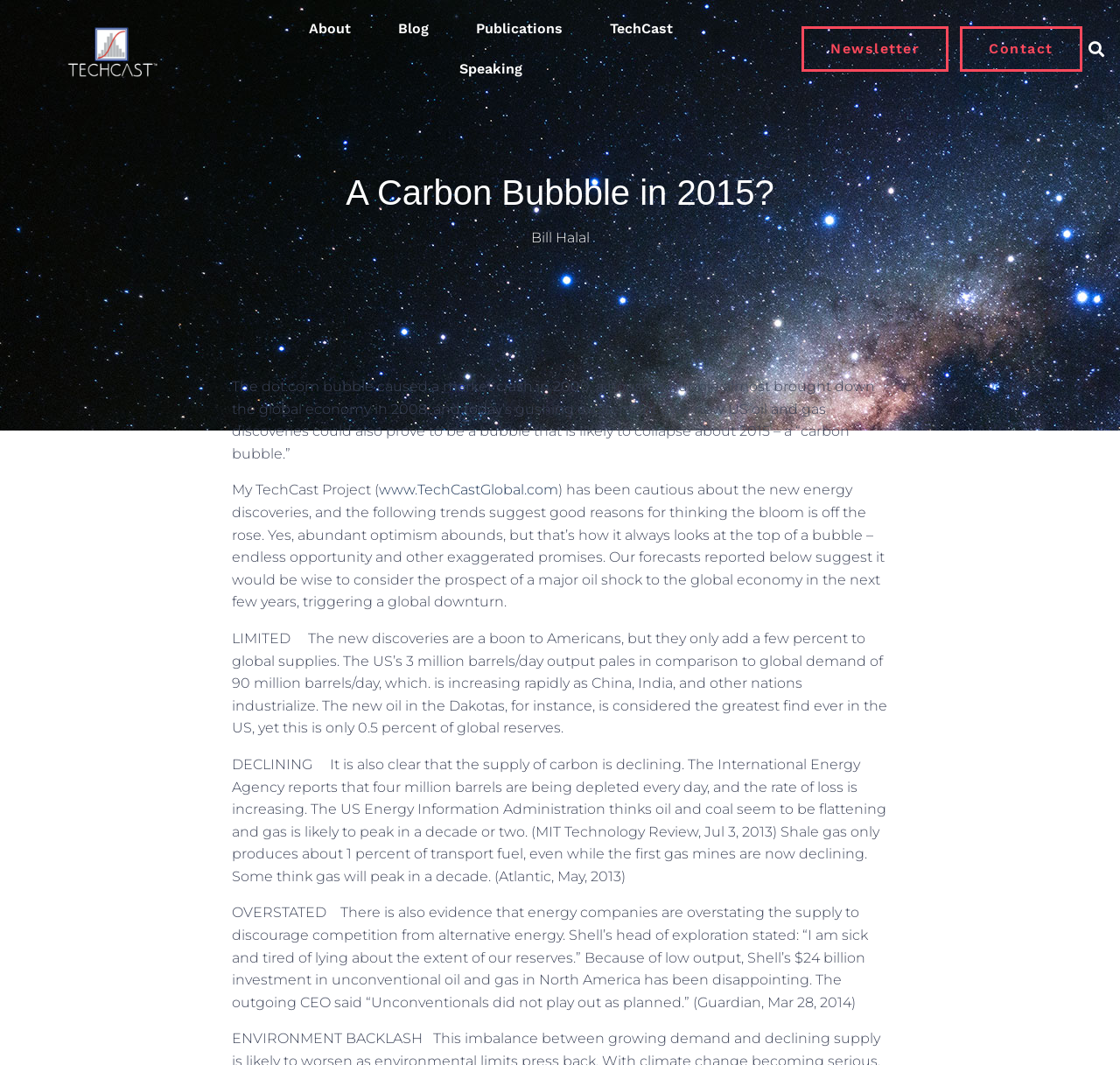What is the name of the author?
Can you provide a detailed and comprehensive answer to the question?

I found the name of the author by looking at the link element with the text 'Bill Halal' which has a bounding box coordinate of [0.474, 0.214, 0.526, 0.233].